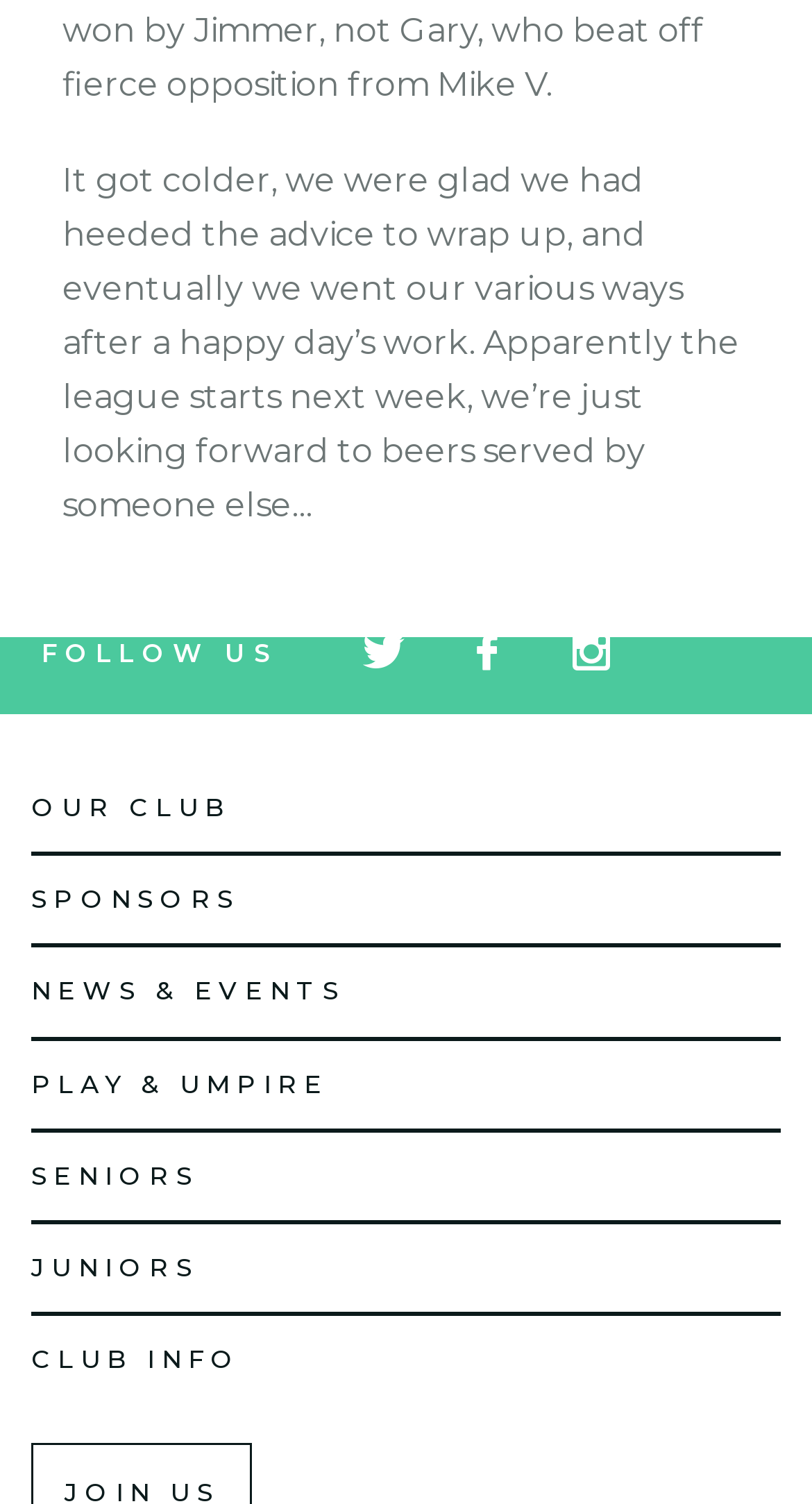Can you show the bounding box coordinates of the region to click on to complete the task described in the instruction: "Read our news and events"?

[0.038, 0.648, 0.425, 0.669]